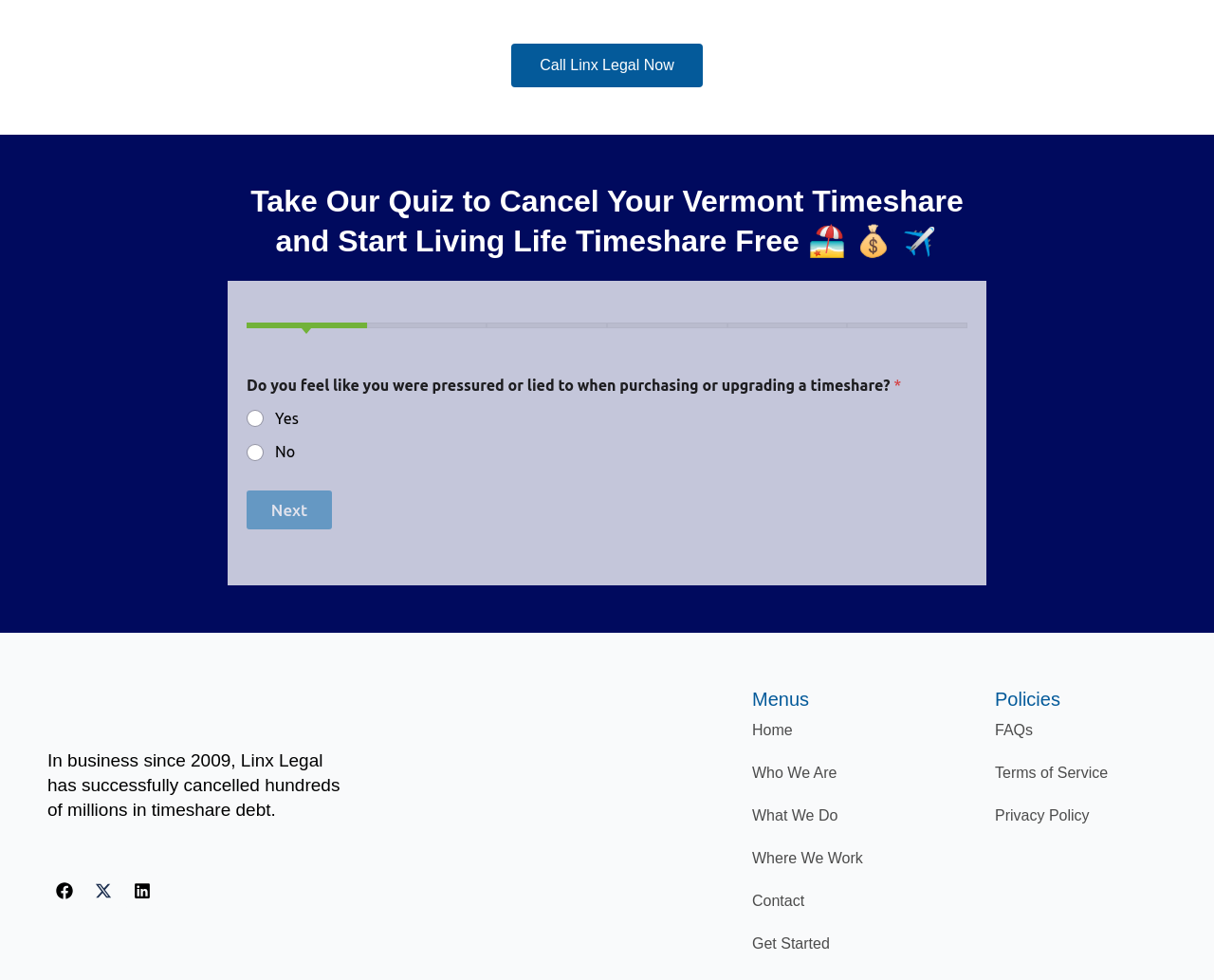Please give a one-word or short phrase response to the following question: 
What is the current step in the quiz?

1